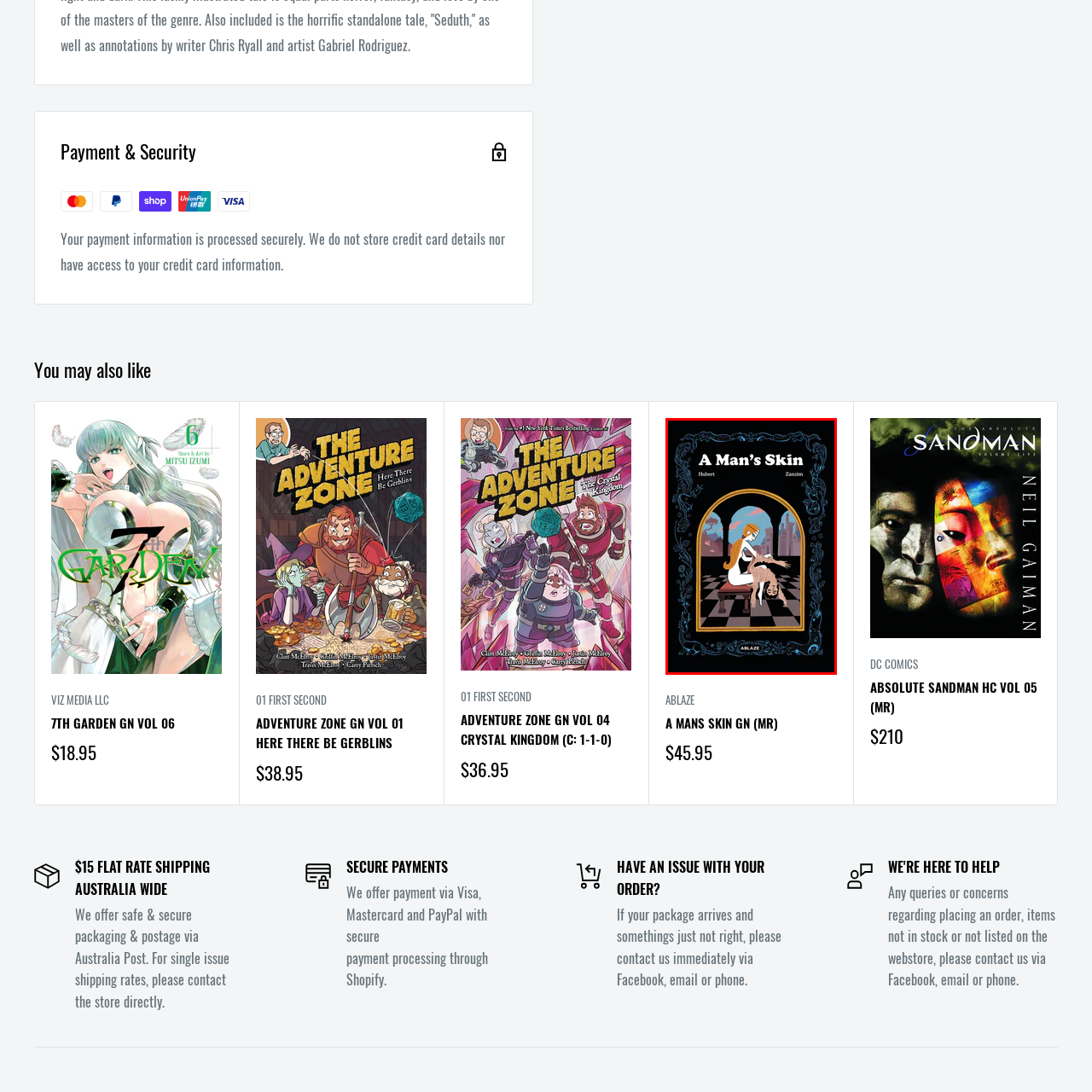What is the woman doing to the male figure? Analyze the image within the red bounding box and give a one-word or short-phrase response.

Removing skin